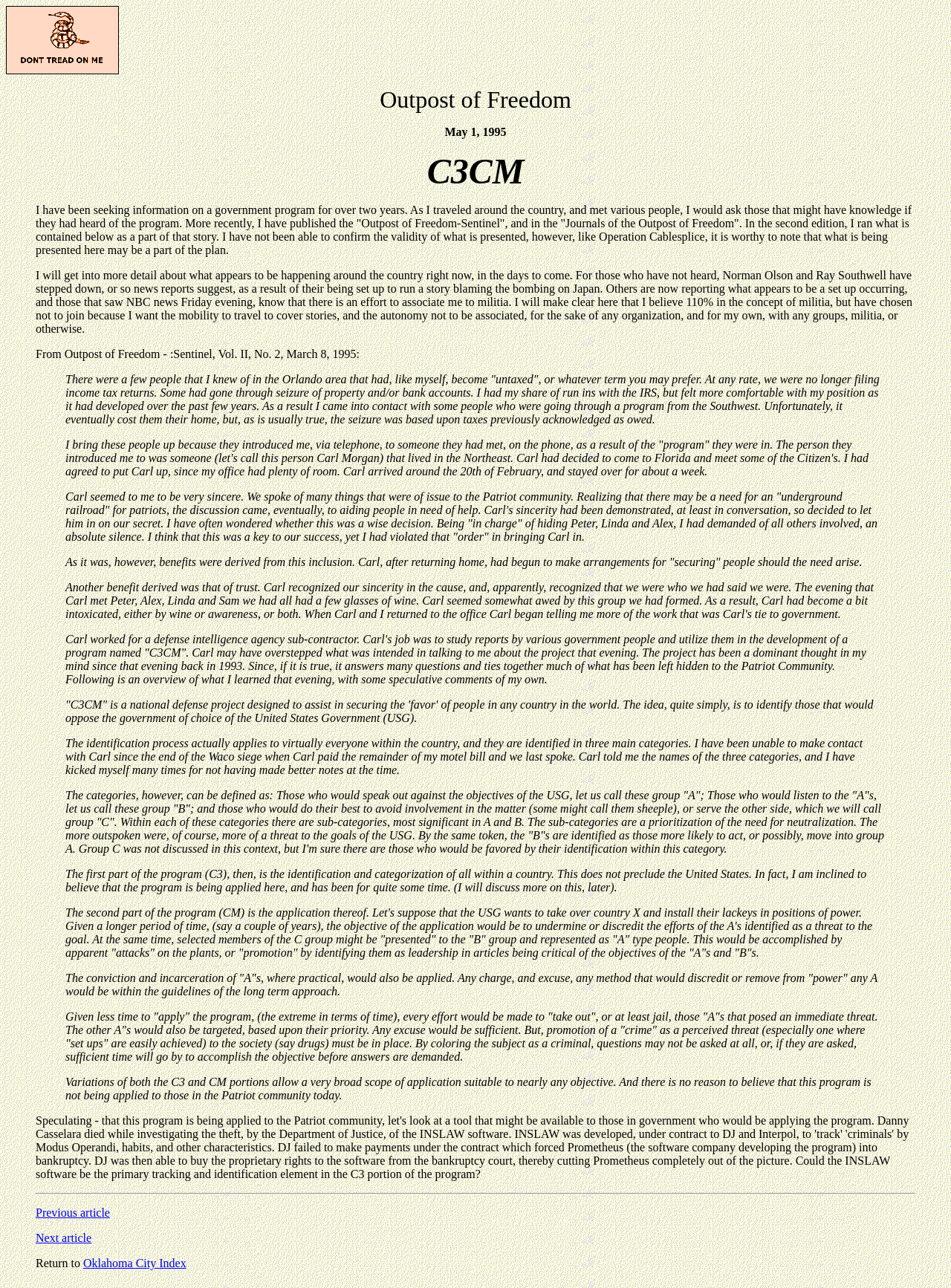Extract the bounding box coordinates for the HTML element that matches this description: "Previous article". The coordinates should be four float numbers between 0 and 1, i.e., [left, top, right, bottom].

[0.038, 0.937, 0.116, 0.946]